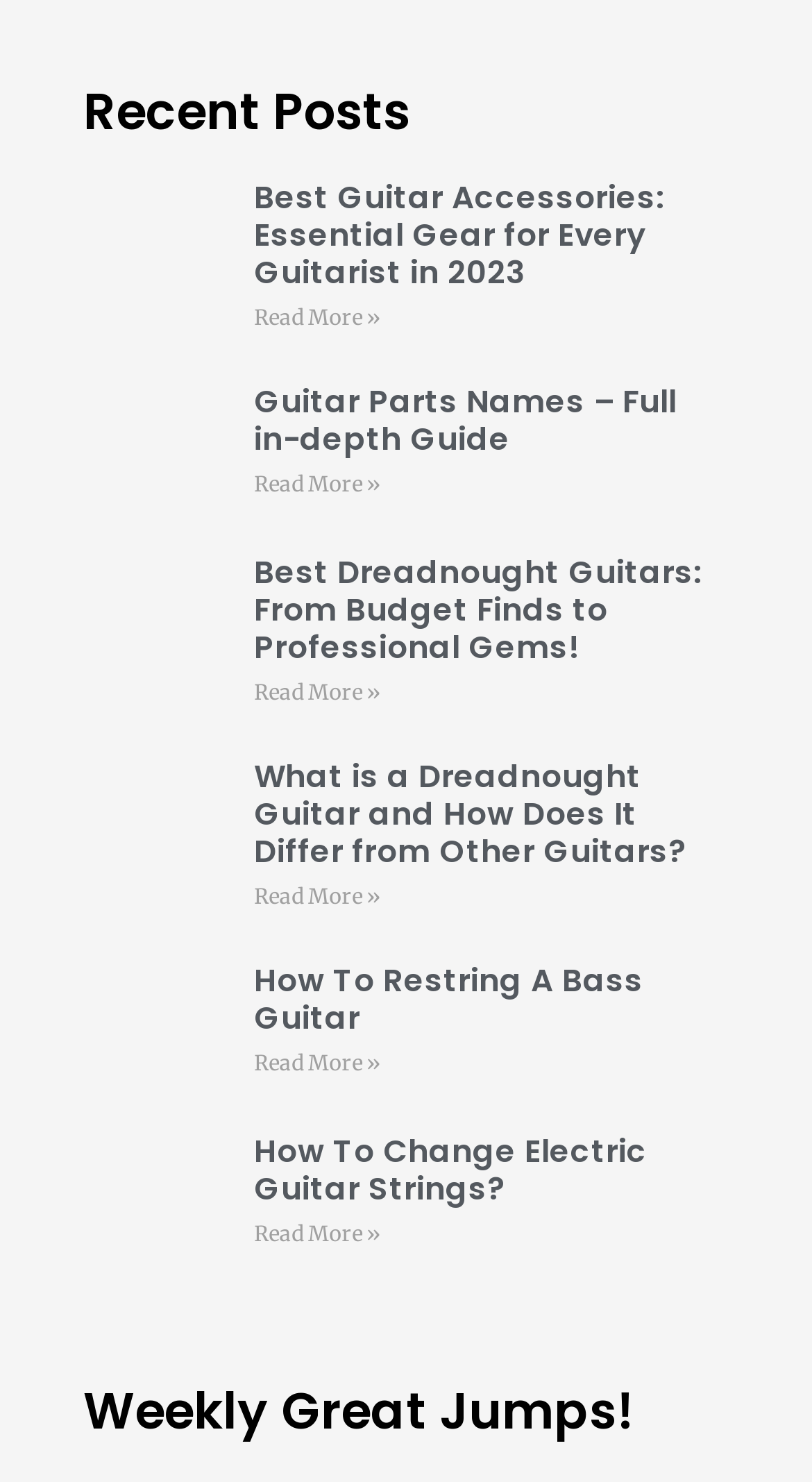Point out the bounding box coordinates of the section to click in order to follow this instruction: "Contact NASA".

None